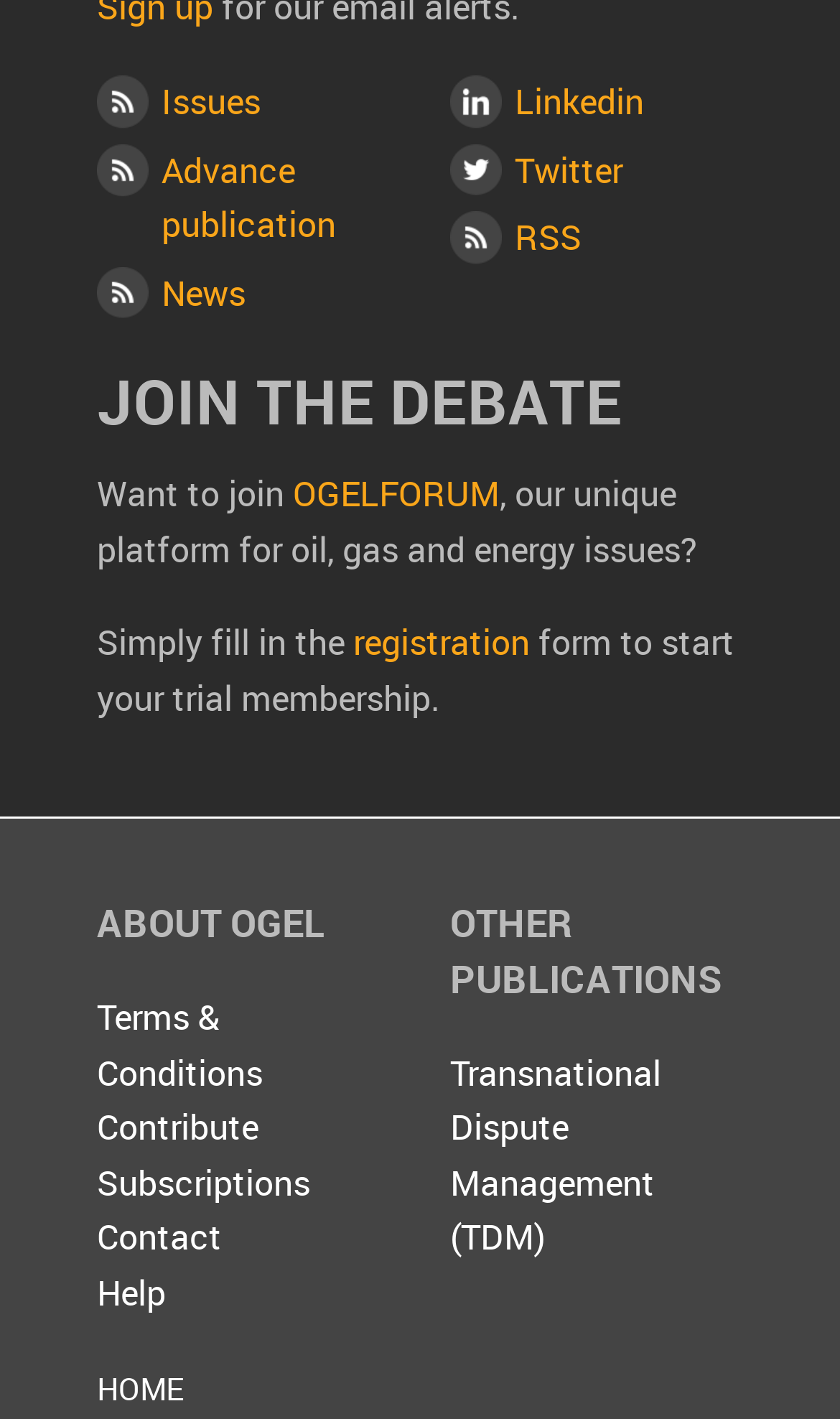How many social media links are available?
Answer with a single word or short phrase according to what you see in the image.

3